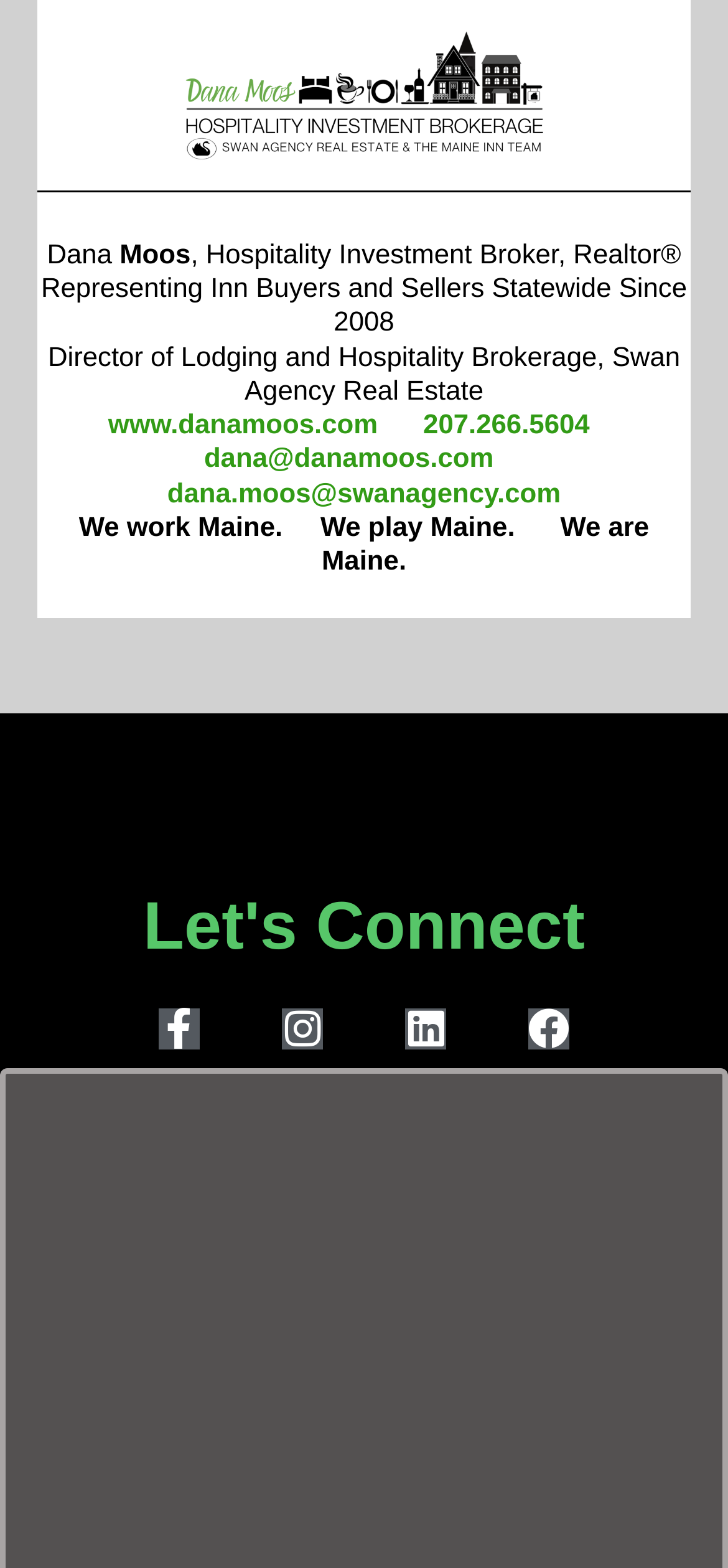Using details from the image, please answer the following question comprehensively:
How many social media links are available?

By examining the links under the 'Let's Connect' heading, we can count four social media links, namely Facebook-f, Instagram, Linkedin, and Facebook.